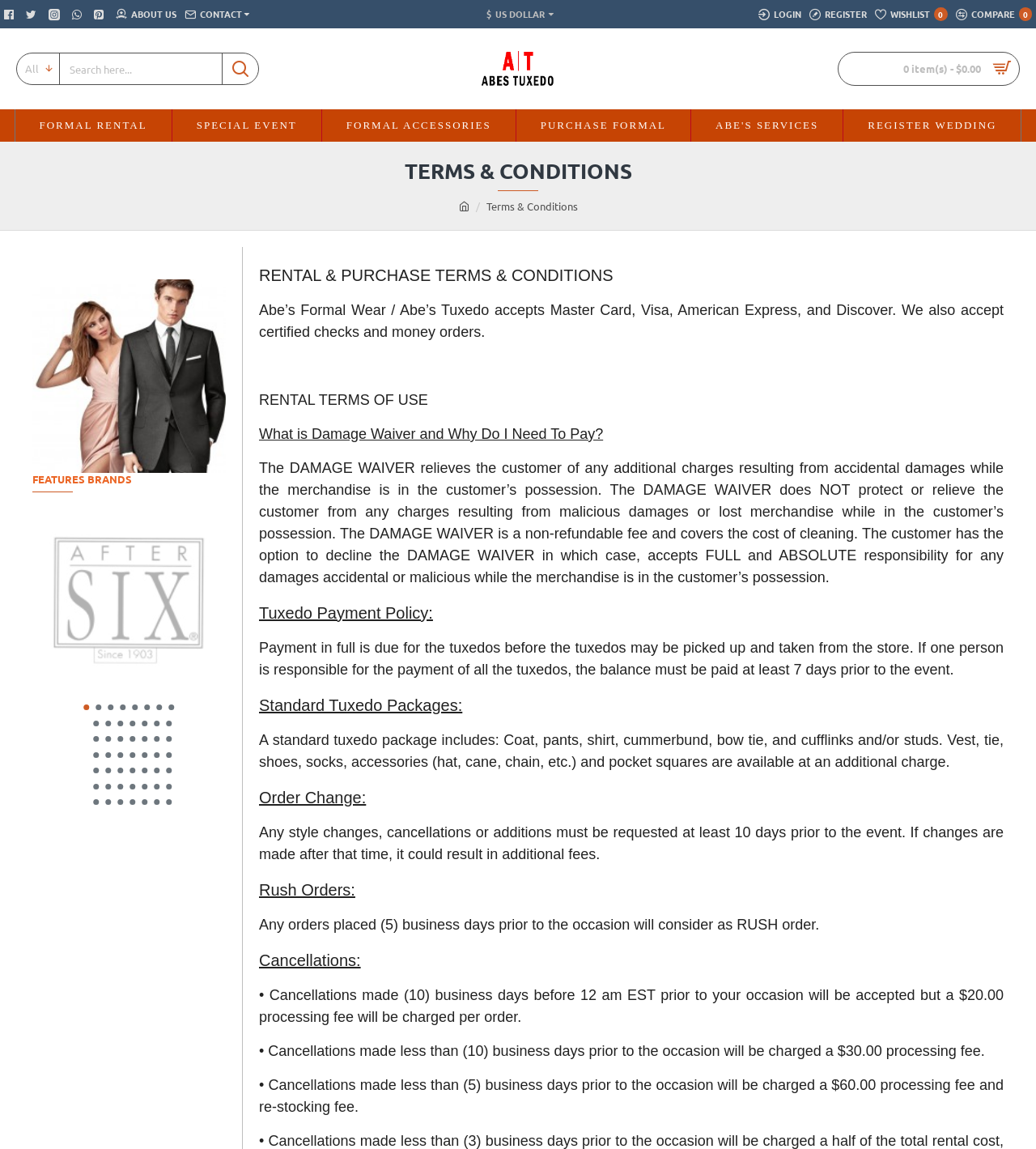With reference to the screenshot, provide a detailed response to the question below:
How many items are in the cart?

I found the answer by looking at the link with the text '0 item(s) - $0.00' which is located at the top right of the webpage, indicating the number of items in the cart.